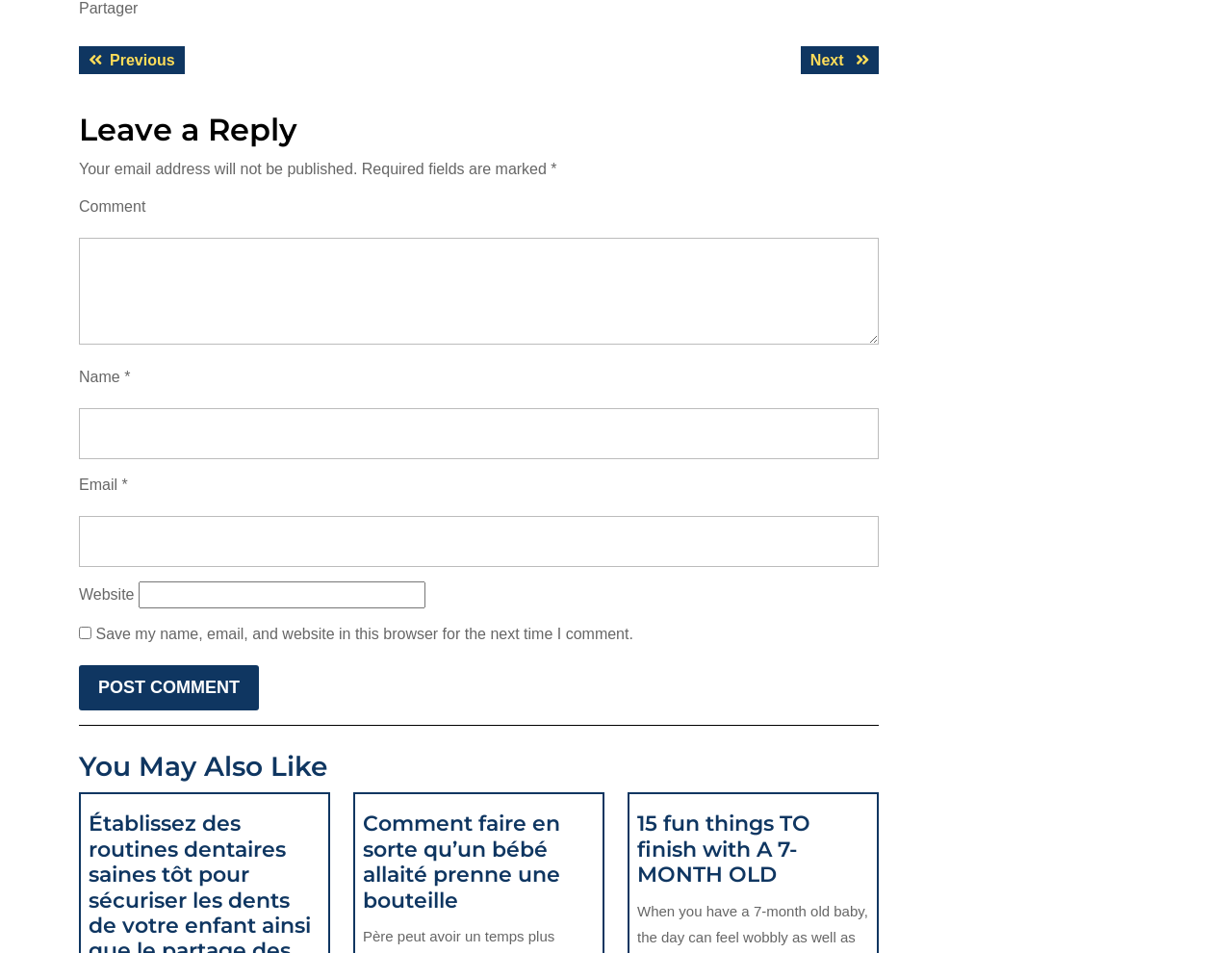Analyze the image and answer the question with as much detail as possible: 
How many headings are there in the webpage?

I counted the number of heading elements in the webpage, which are 'Post navigation', 'Leave a Reply', 'You May Also Like', and two headings in the 'You May Also Like' section. Therefore, there are 4 headings in the webpage.